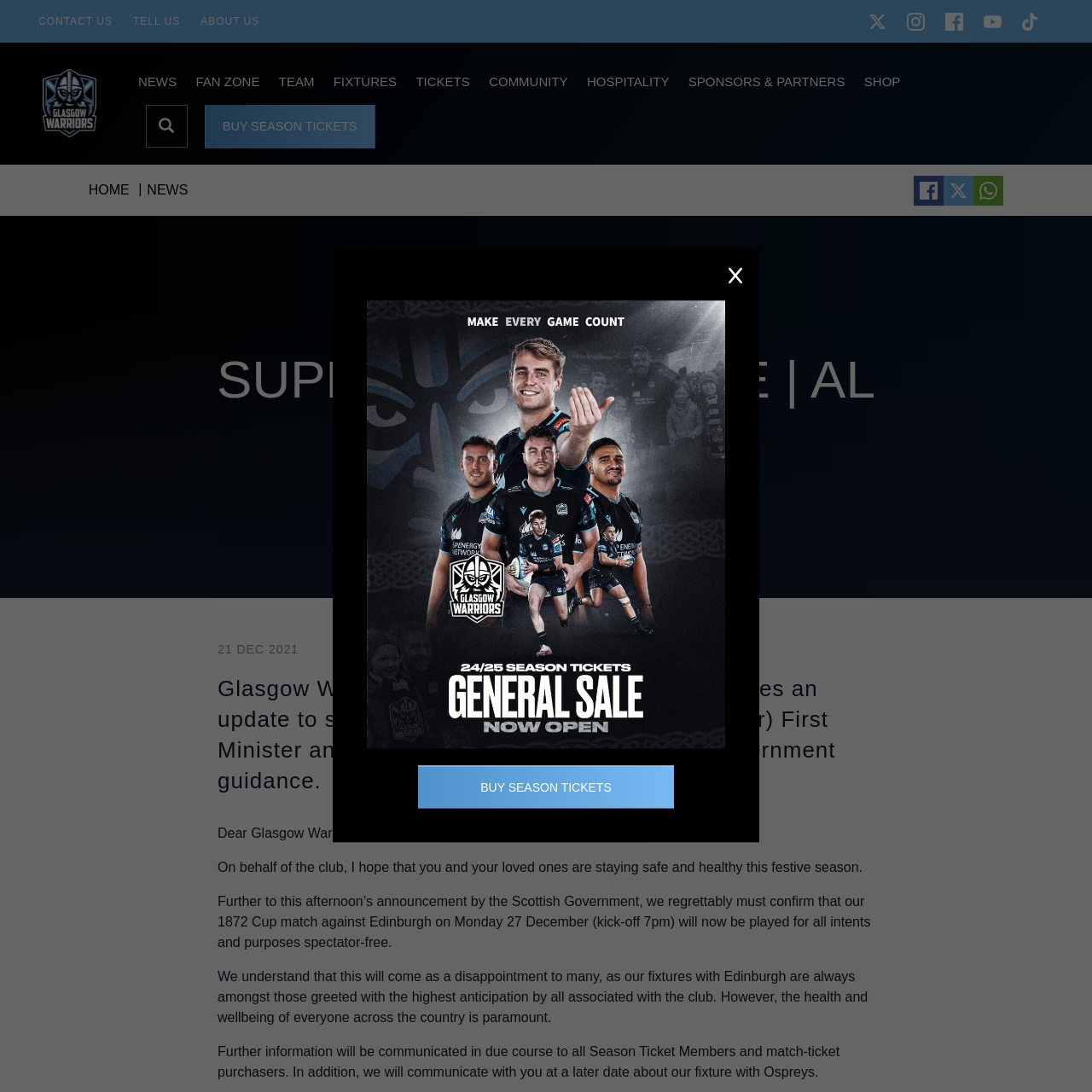What is the text above the 'BUY SEASON TICKETS' button?
Refer to the image and respond with a one-word or short-phrase answer.

SUPPORTER UPDATE | AL KELLOCK